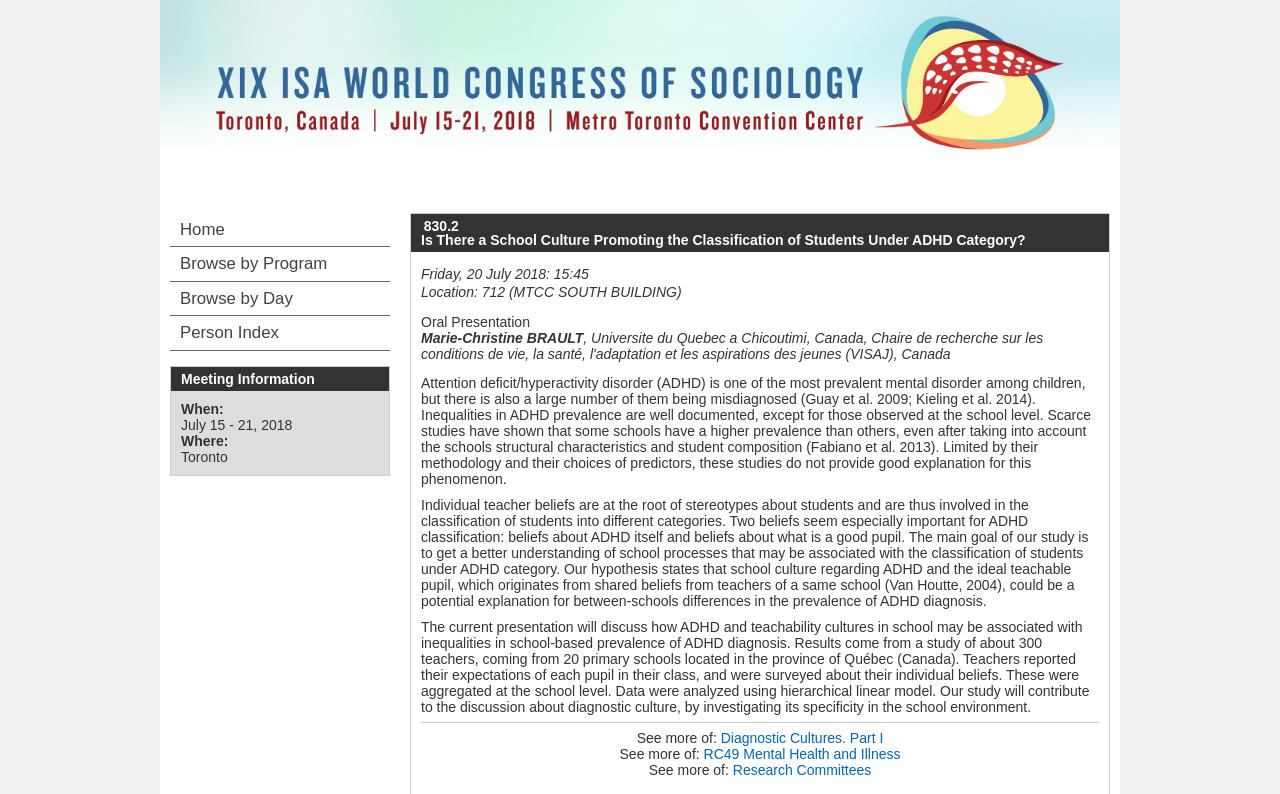Identify the bounding box coordinates for the element you need to click to achieve the following task: "Browse by Program". Provide the bounding box coordinates as four float numbers between 0 and 1, in the form [left, top, right, bottom].

[0.133, 0.311, 0.305, 0.353]